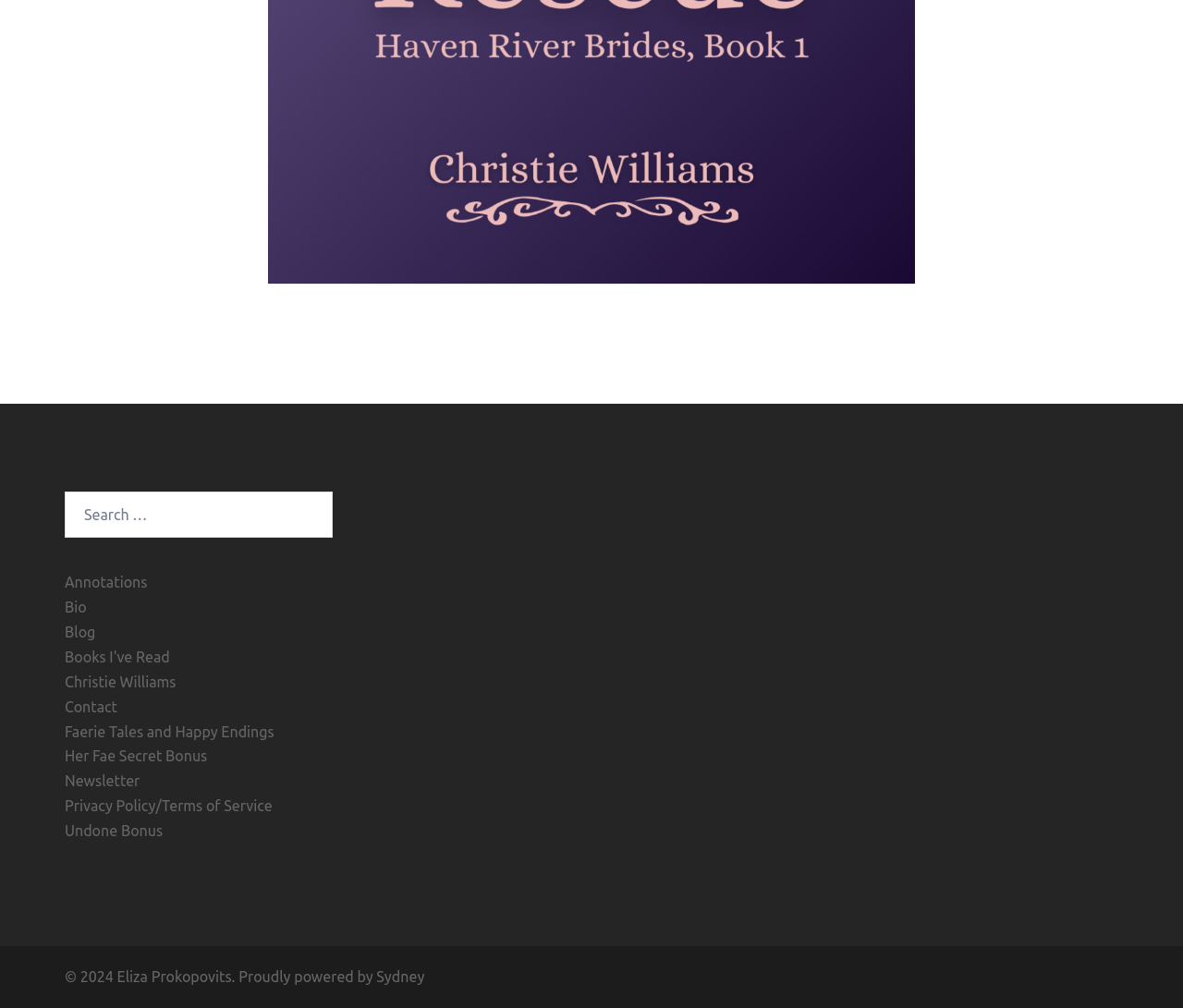Find the bounding box coordinates for the area you need to click to carry out the instruction: "Search for something". The coordinates should be four float numbers between 0 and 1, indicated as [left, top, right, bottom].

[0.055, 0.488, 0.281, 0.534]